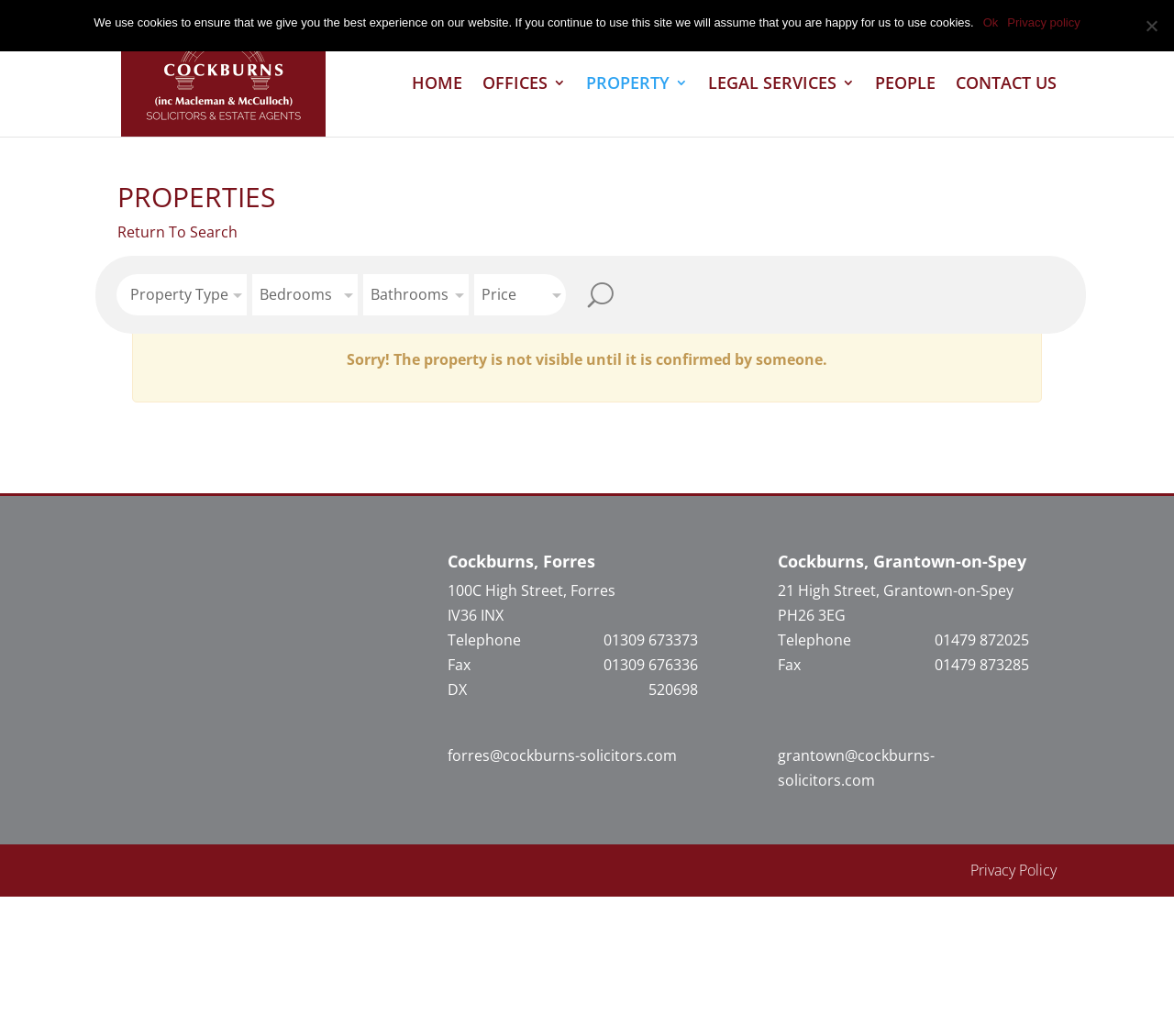Using the provided element description "name="s" placeholder="Search …" title="Search for:"", determine the bounding box coordinates of the UI element.

[0.157, 0.027, 0.877, 0.029]